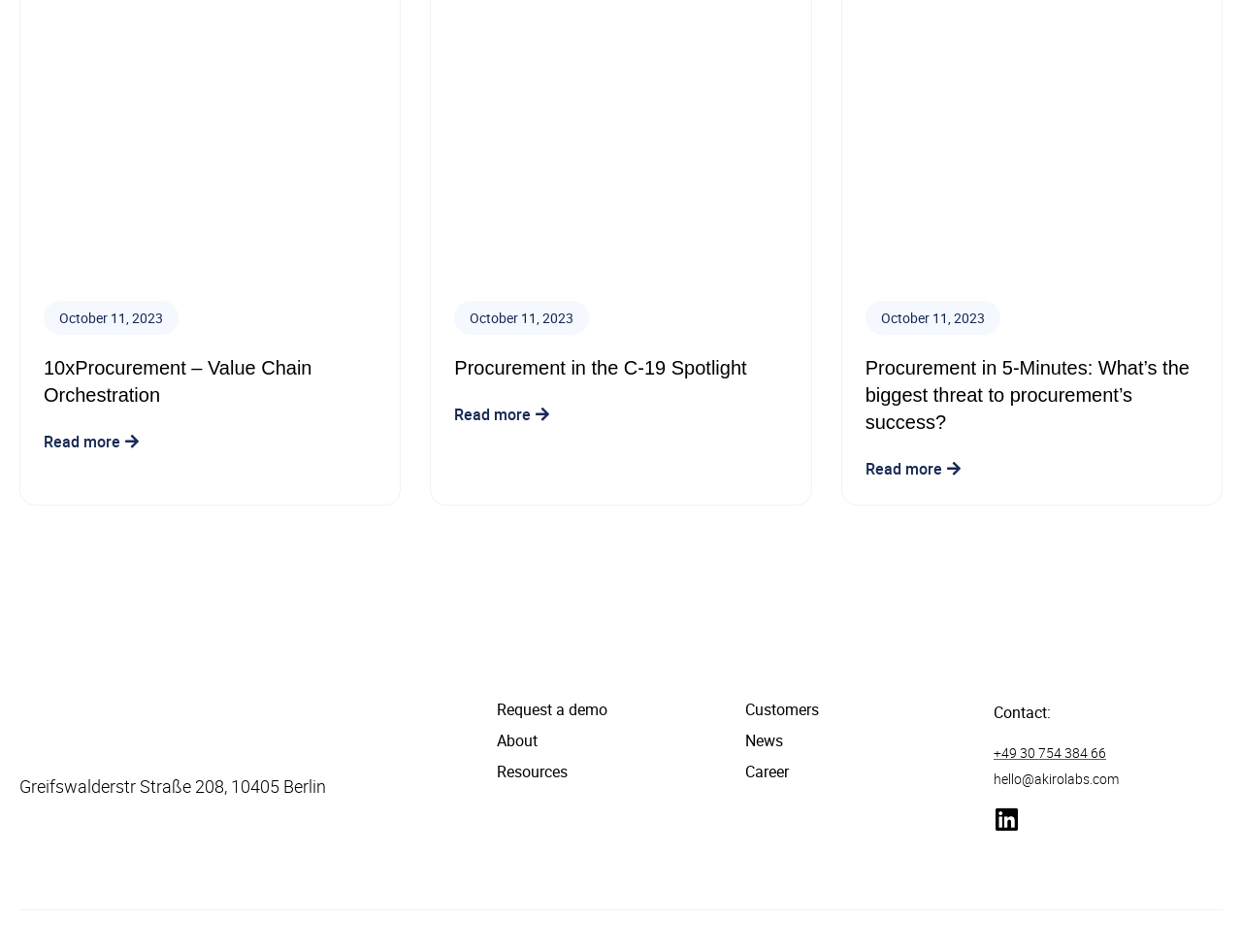Locate the bounding box coordinates of the element you need to click to accomplish the task described by this instruction: "Request a demo".

[0.4, 0.734, 0.584, 0.755]